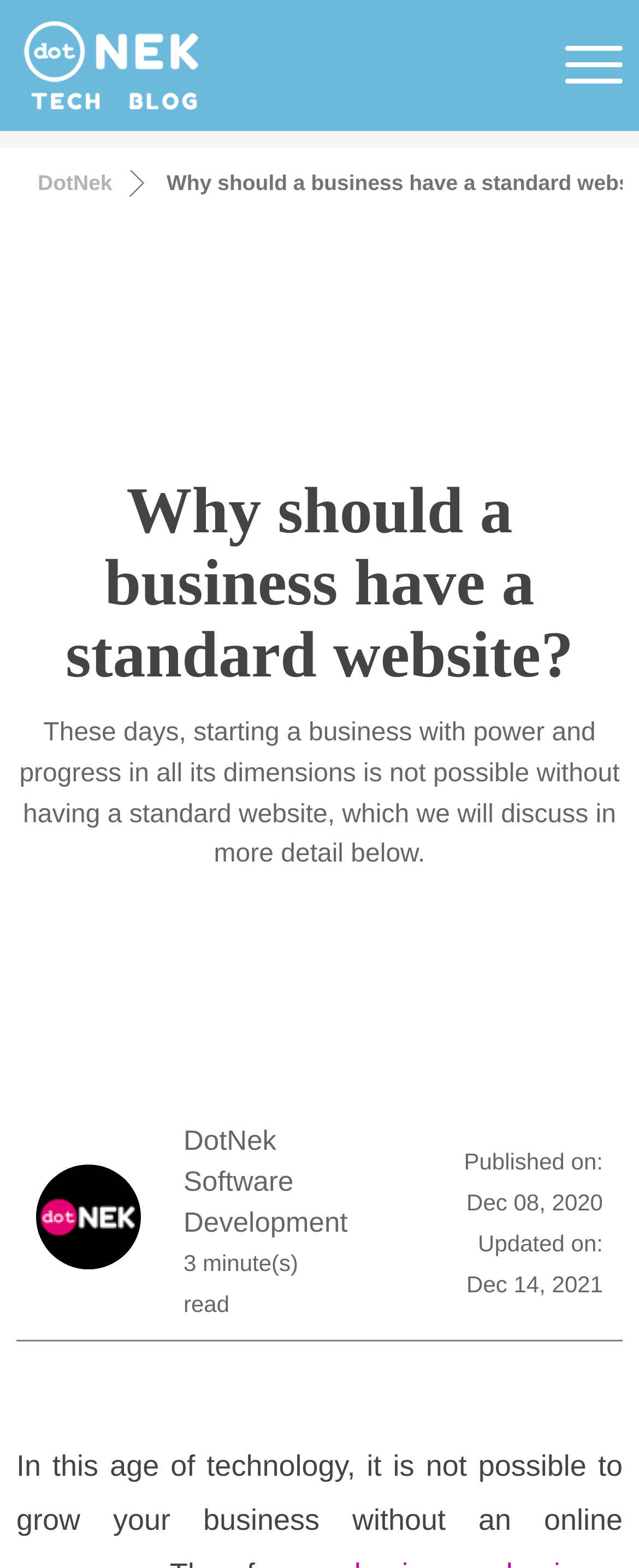When was the article last updated?
Answer the question based on the image using a single word or a brief phrase.

Dec 14, 2021